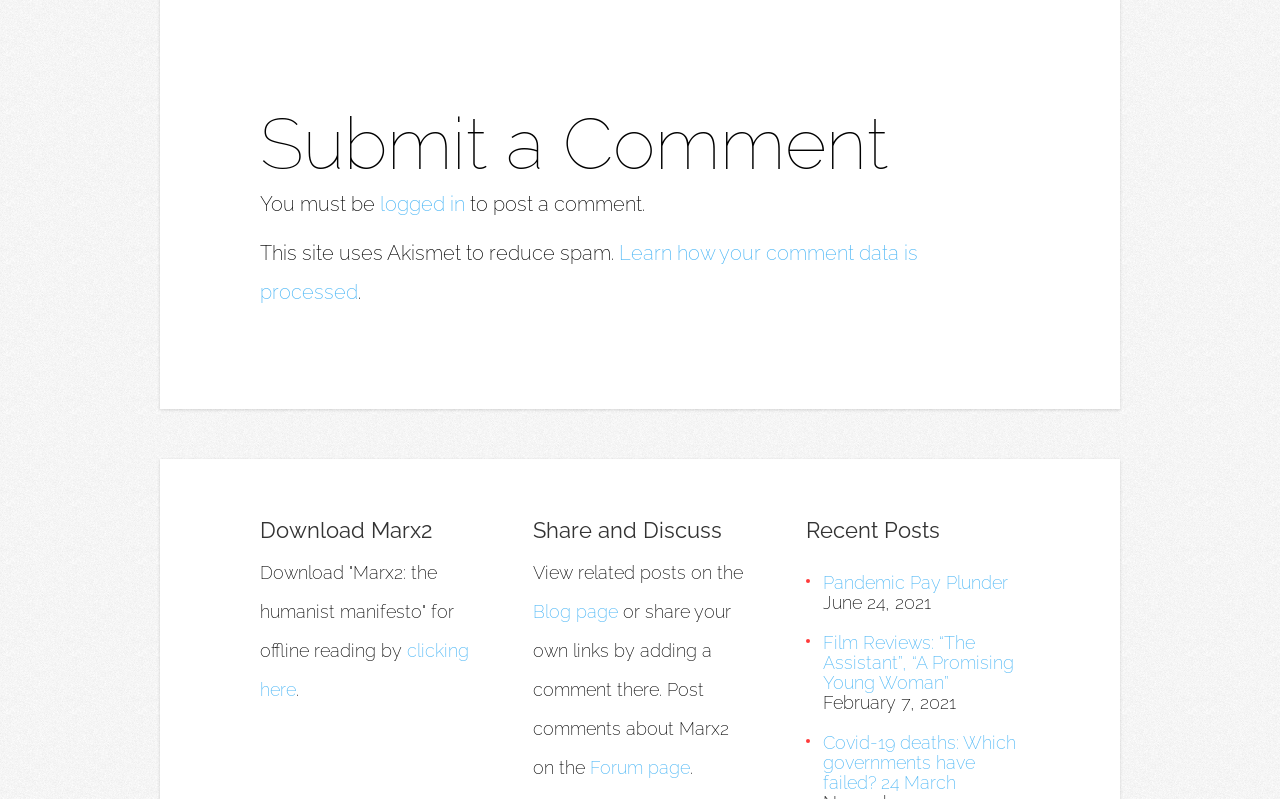Reply to the question with a single word or phrase:
What can be downloaded for offline reading?

Marx2